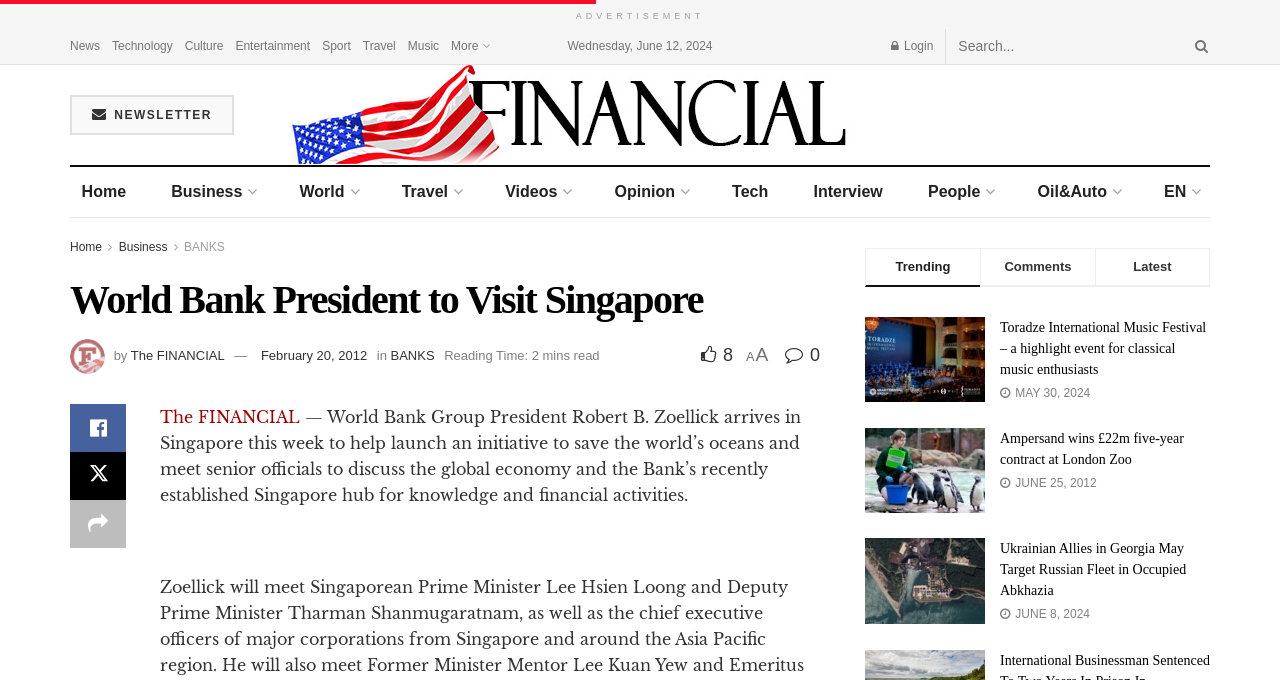Please find and report the bounding box coordinates of the element to click in order to perform the following action: "Read the article about World Bank President's visit to Singapore". The coordinates should be expressed as four float numbers between 0 and 1, in the format [left, top, right, bottom].

[0.055, 0.407, 0.641, 0.475]